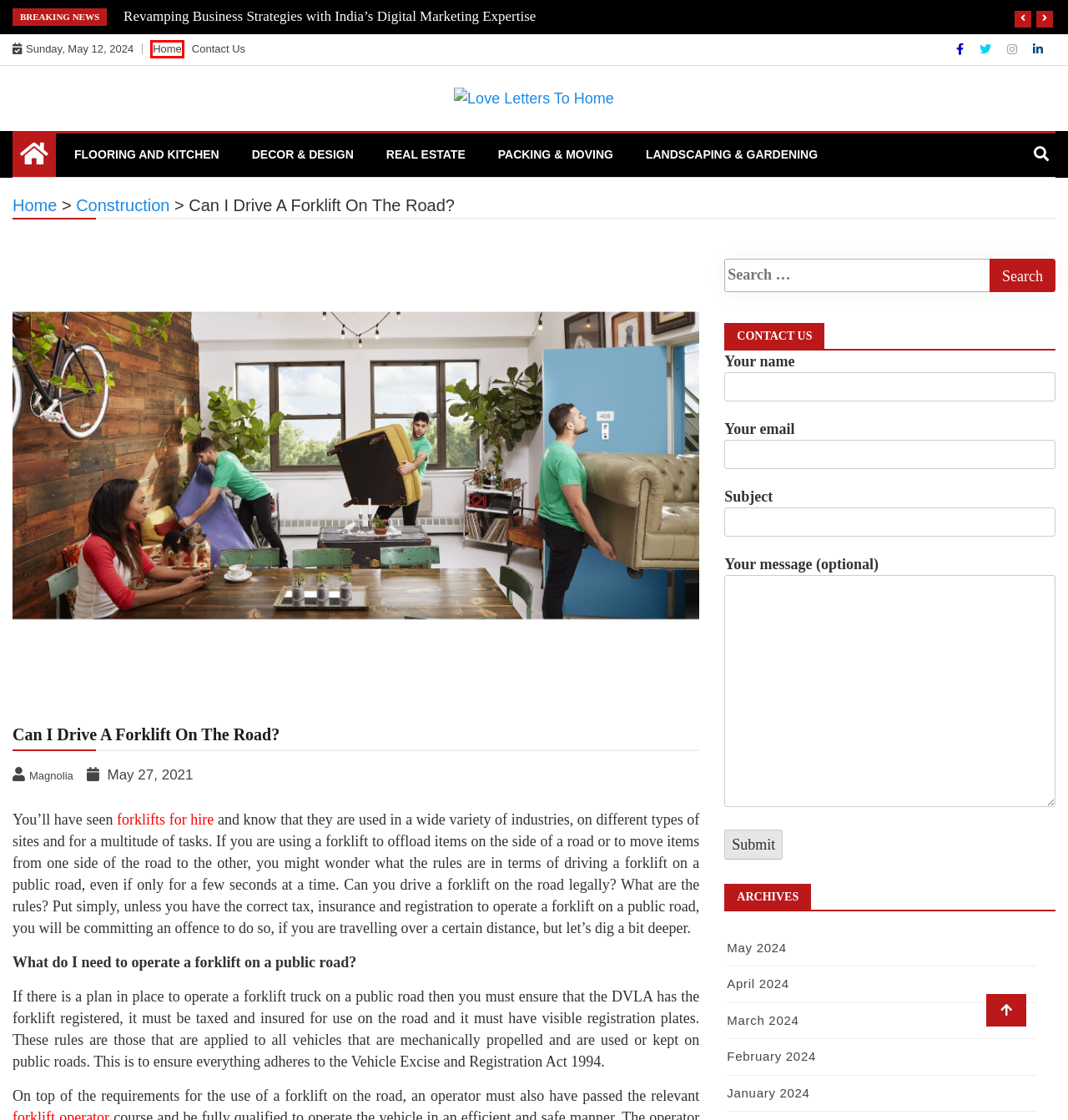You have a screenshot showing a webpage with a red bounding box around a UI element. Choose the webpage description that best matches the new page after clicking the highlighted element. Here are the options:
A. Packing & Moving Archives - Love Letters To Home
B. February 2024 - Love Letters To Home
C. Plant Hire & Leasing | Forklifts & Rough Terrain, Online, UK | Ardent Hire
D. Contact Us - Love Letters To Home
E. May 2024 - Love Letters To Home
F. Love Letters To Home - Home Improvement Blog
G. Landscaping & Gardening Archives - Love Letters To Home
H. Home - Love Letters To Home

H